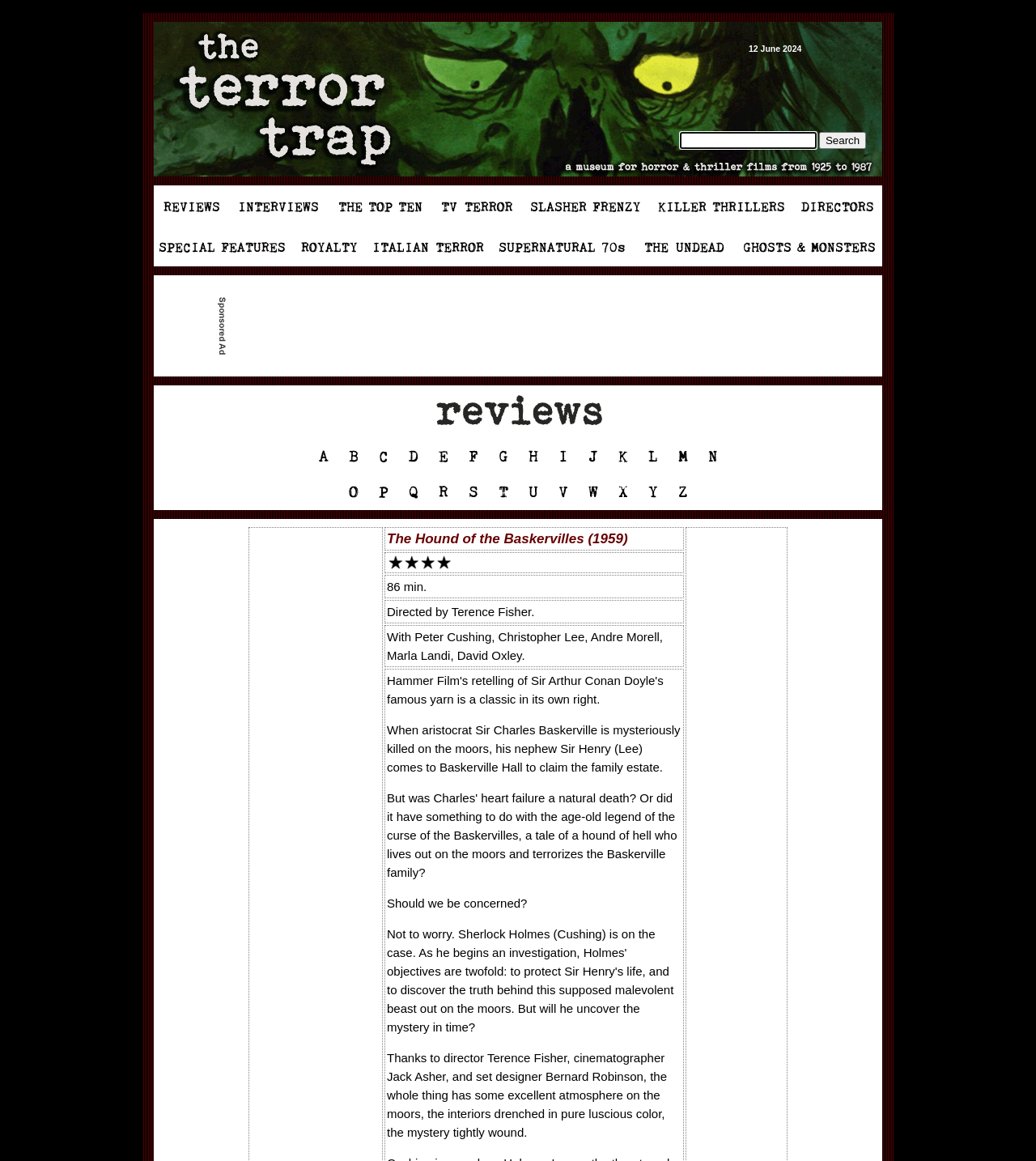Please identify the bounding box coordinates of the element on the webpage that should be clicked to follow this instruction: "Click on the 'Search' button". The bounding box coordinates should be given as four float numbers between 0 and 1, formatted as [left, top, right, bottom].

[0.791, 0.113, 0.836, 0.128]